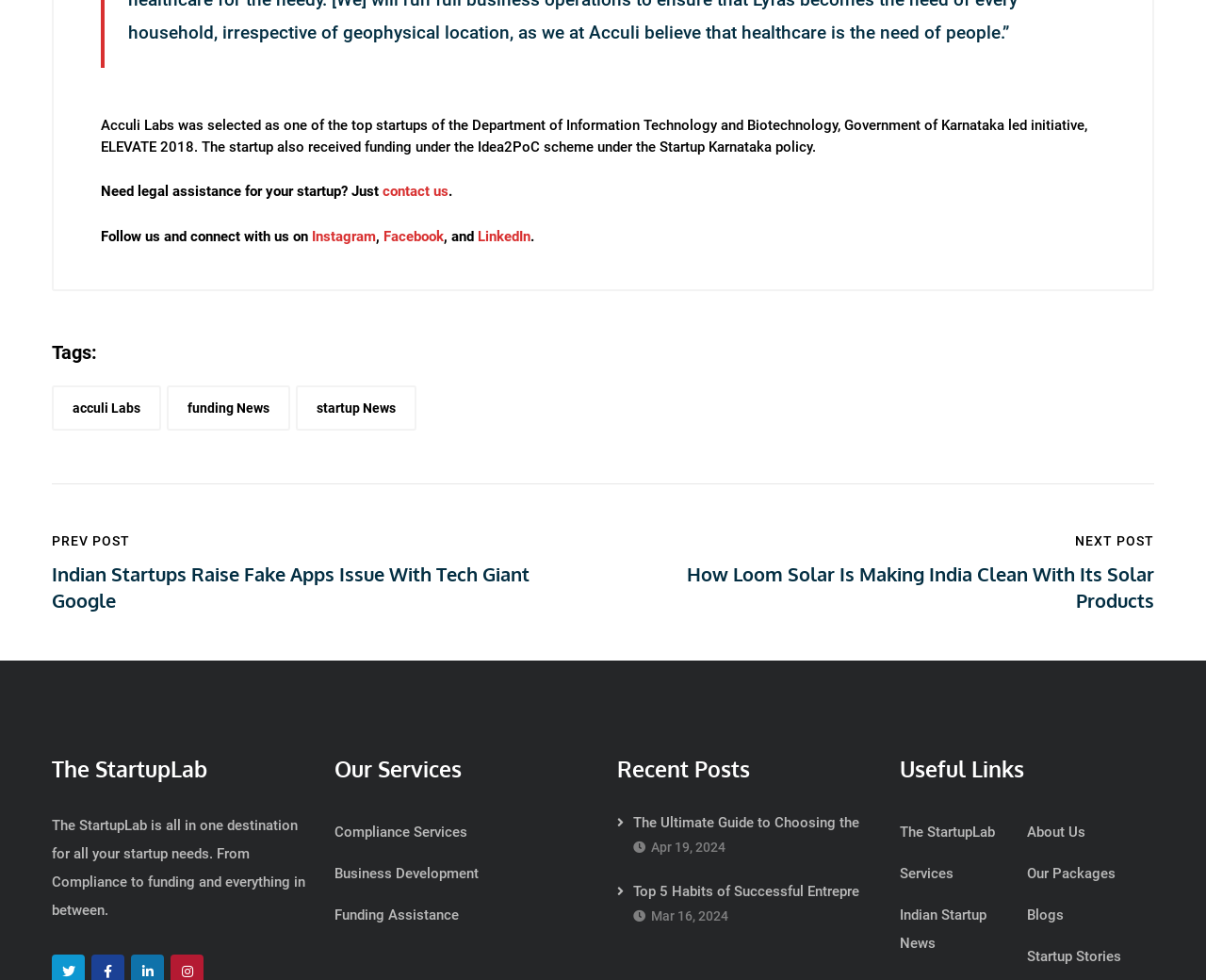What is the name of the startup that received funding?
Offer a detailed and full explanation in response to the question.

The answer can be found in the first paragraph of the webpage, which states 'Acculi Labs was selected as one of the top startups of the Department of Information Technology and Biotechnology, Government of Karnataka led initiative, ELEVATE 2018. The startup also received funding under the Idea2PoC scheme under the Startup Karnataka policy.'